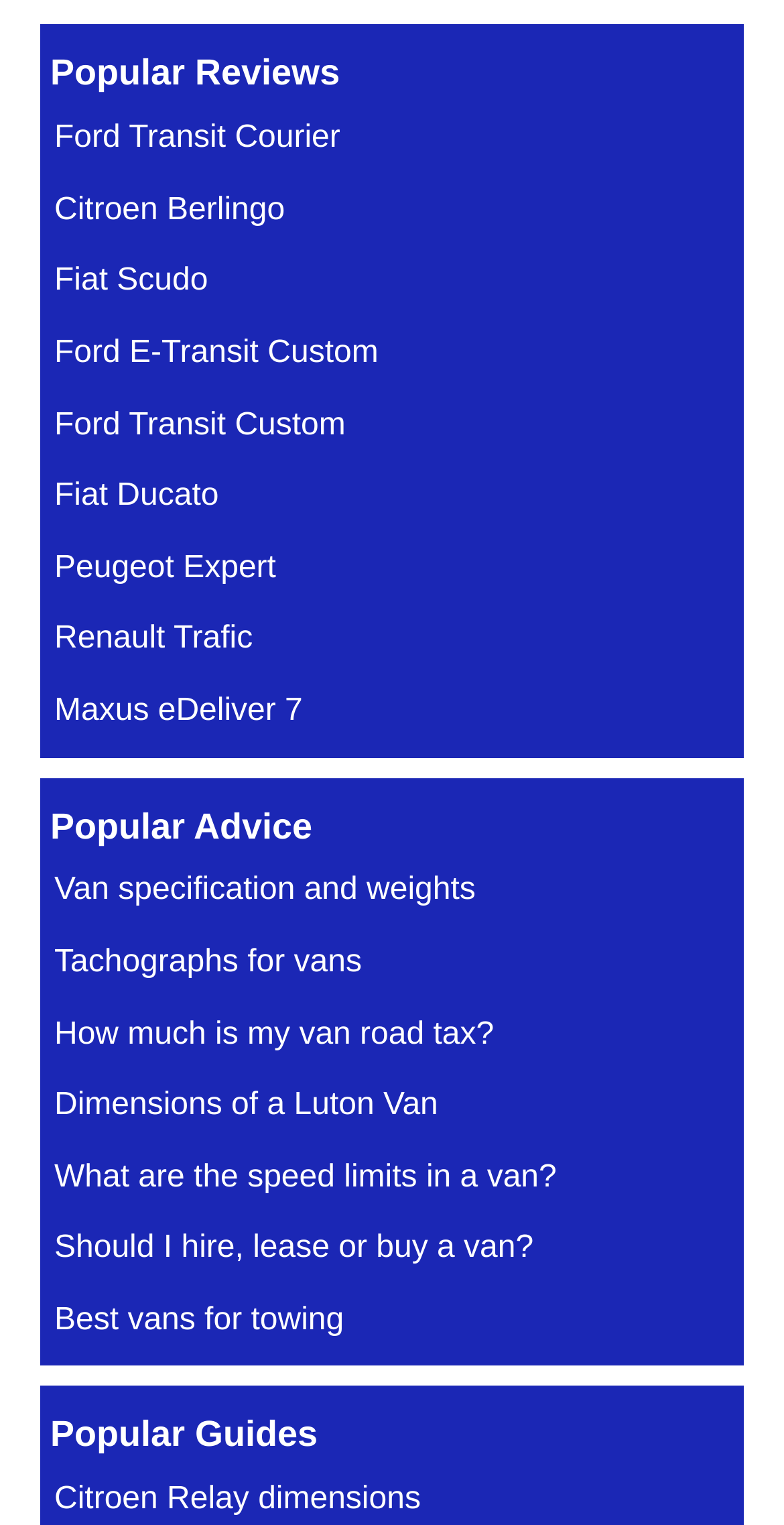Please provide a comprehensive answer to the question below using the information from the image: What is the first popular review?

The first popular review is 'Ford Transit Courier' which is a link element located at the top of the webpage with a bounding box coordinate of [0.069, 0.074, 0.434, 0.108].